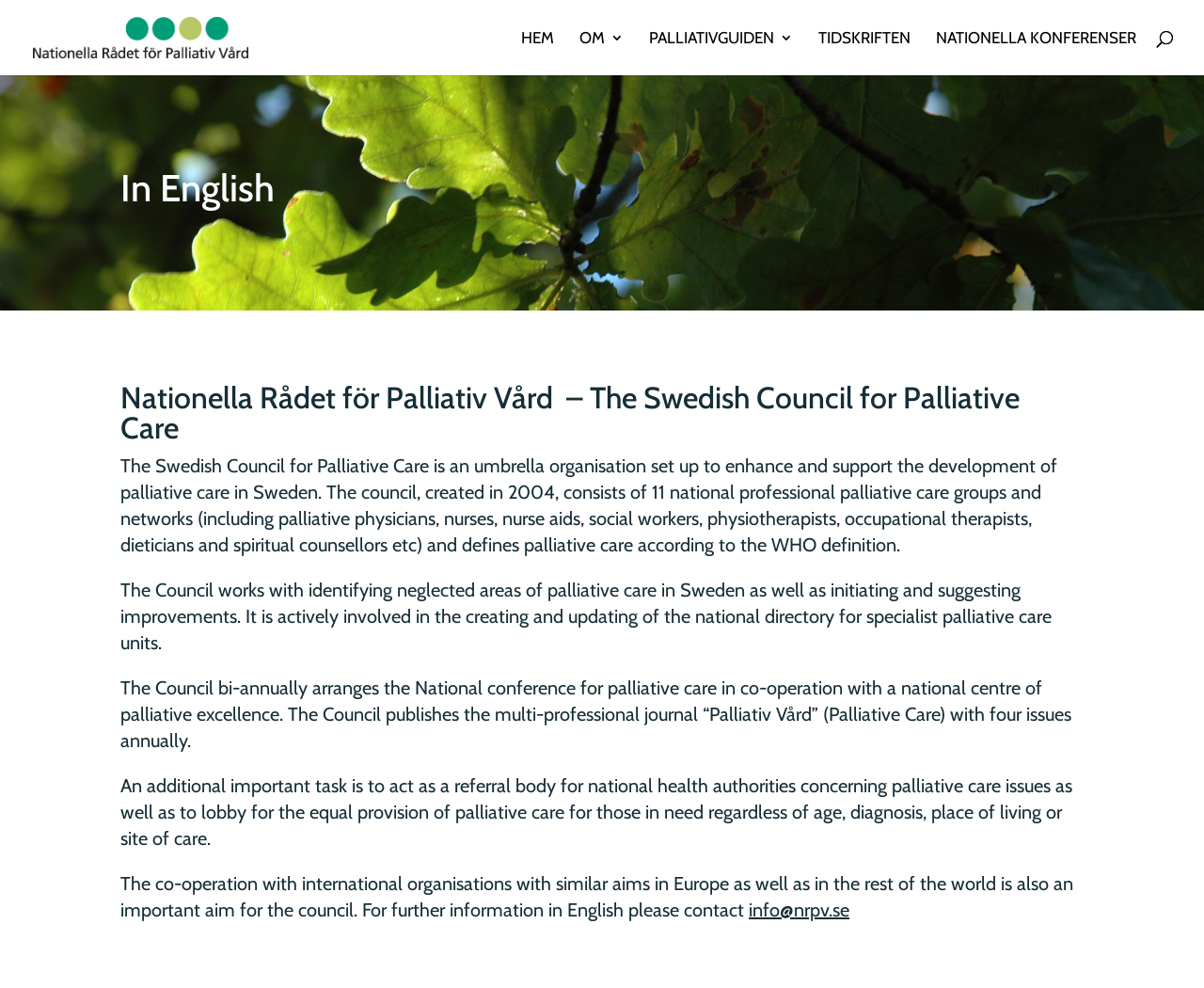Please find the bounding box for the following UI element description. Provide the coordinates in (top-left x, top-left y, bottom-right x, bottom-right y) format, with values between 0 and 1: alt="Nationella rådet för palliativ vård"

[0.027, 0.025, 0.206, 0.048]